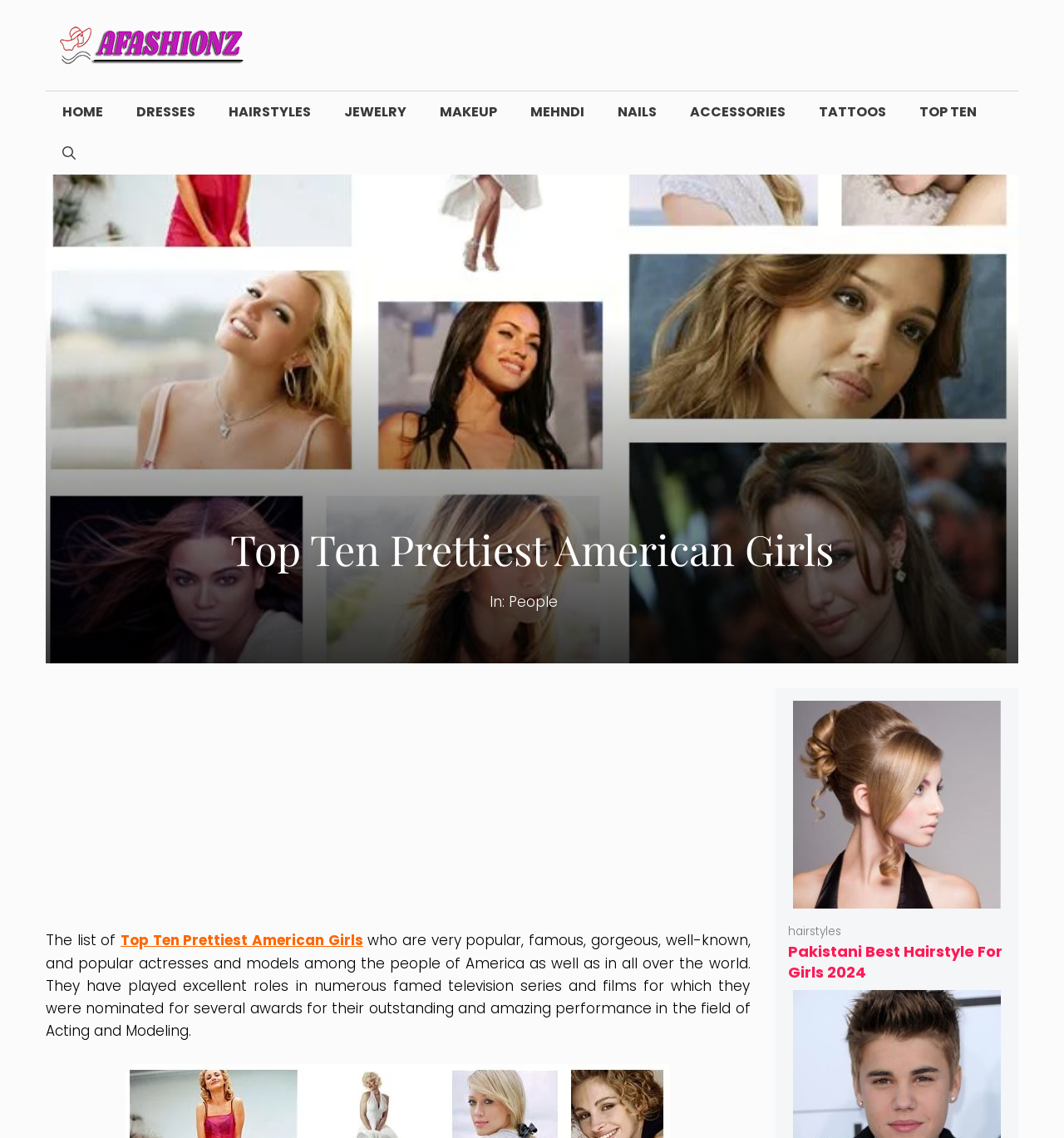What is the topic of the webpage?
Kindly offer a detailed explanation using the data available in the image.

I read the heading and the text on the webpage, which suggests that the topic of the webpage is about the prettiest American girls who are popular, famous, and well-known actresses and models.